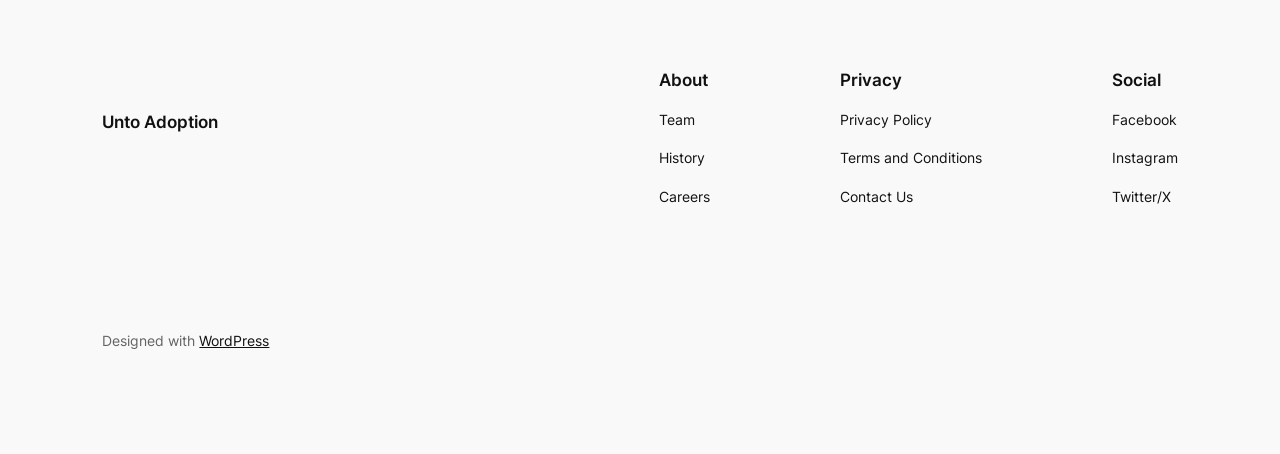Pinpoint the bounding box coordinates of the area that should be clicked to complete the following instruction: "Go to Facebook". The coordinates must be given as four float numbers between 0 and 1, i.e., [left, top, right, bottom].

[0.868, 0.24, 0.919, 0.289]